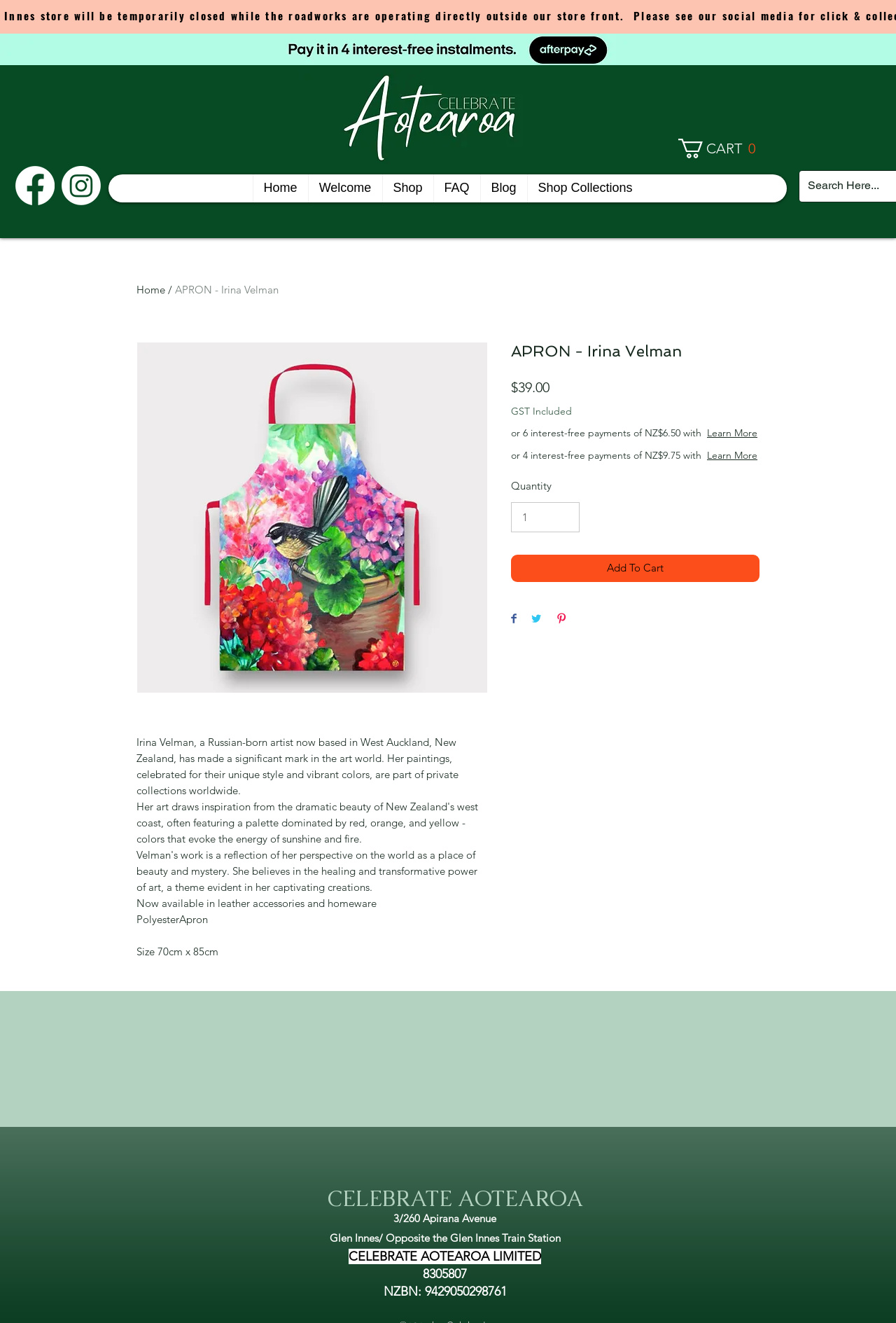What is the name of the shop?
Please respond to the question with a detailed and thorough explanation.

The name of the shop is mentioned in the text 'Celebrate Aotearoa Gift Shop' which is located at the top of the page.